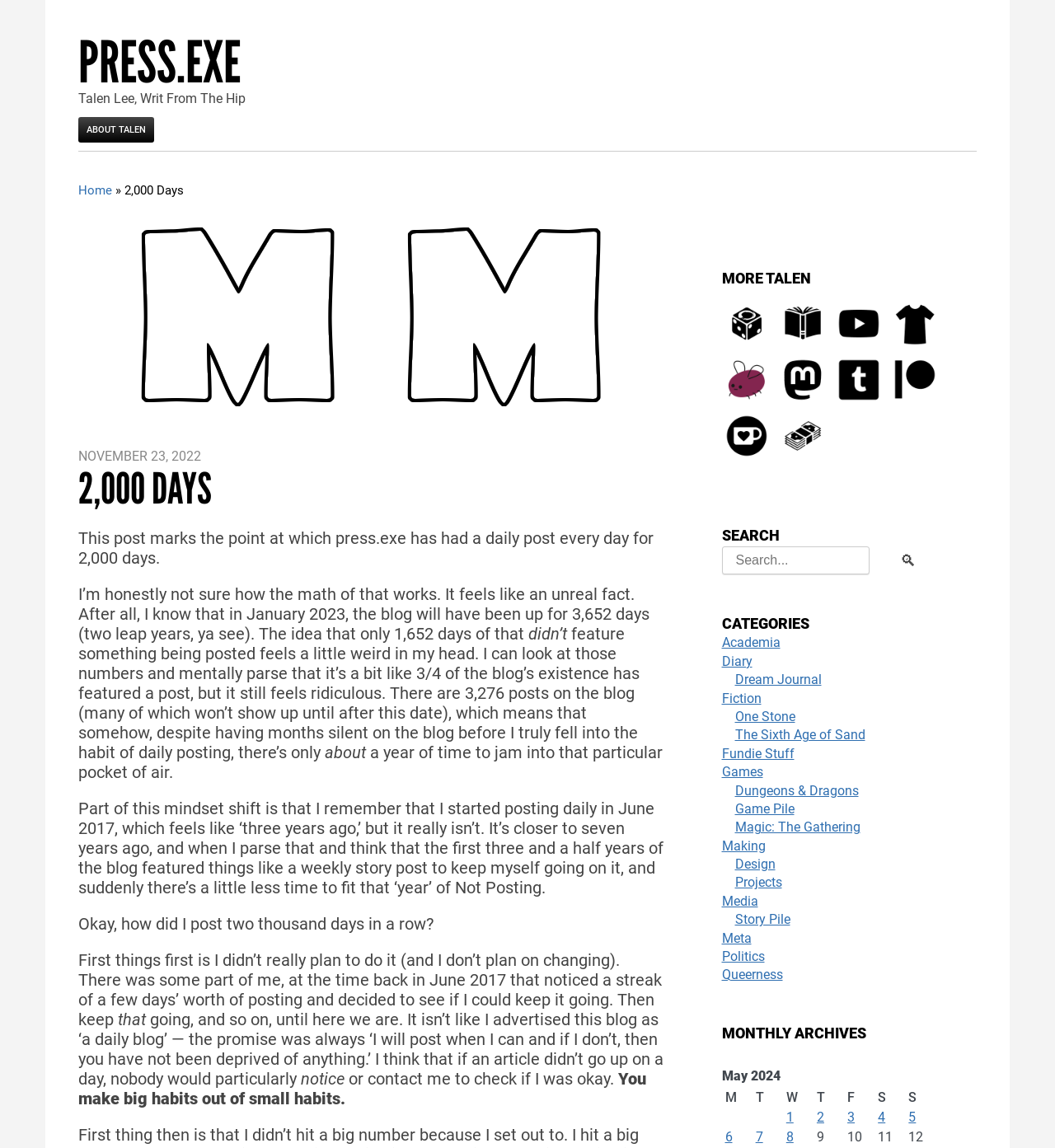Highlight the bounding box coordinates of the region I should click on to meet the following instruction: "Check the 'MONTHLY ARCHIVES'".

[0.684, 0.886, 0.922, 0.909]